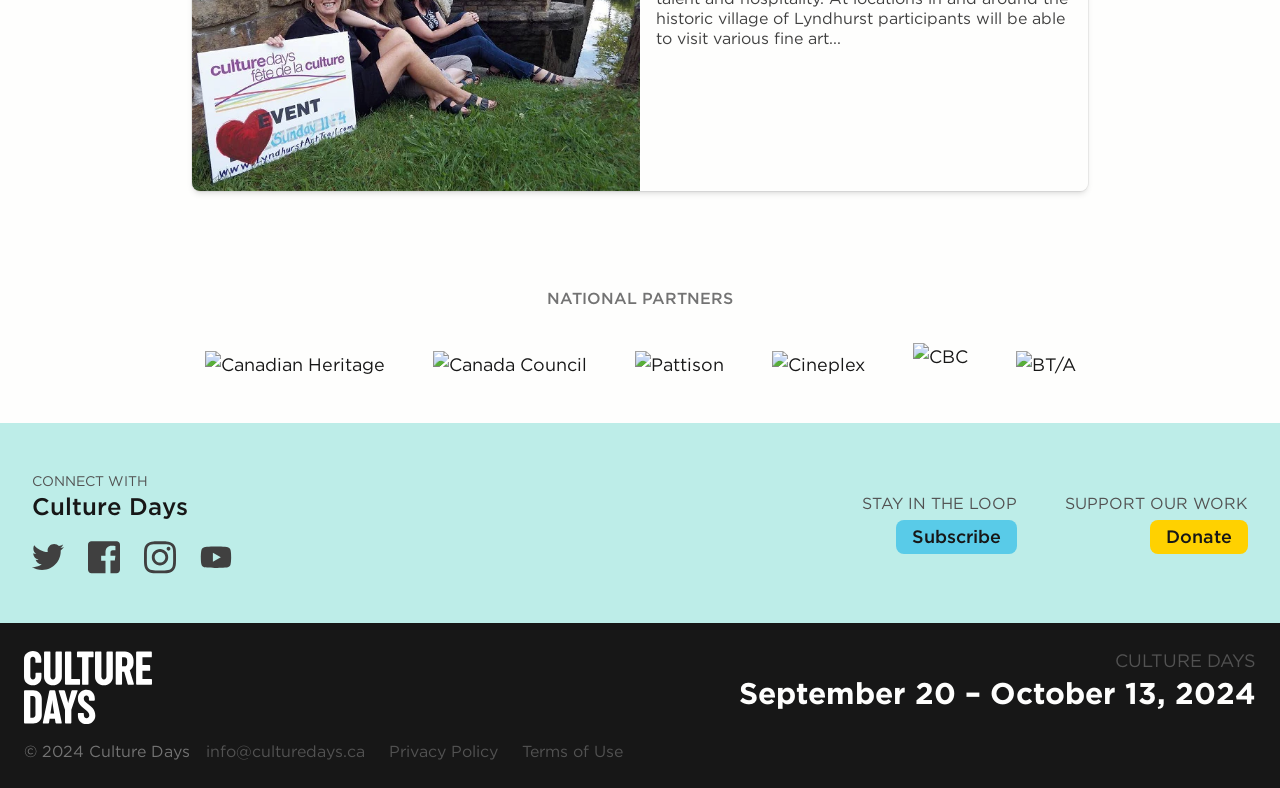Identify the bounding box coordinates of the clickable region necessary to fulfill the following instruction: "Contact via email". The bounding box coordinates should be four float numbers between 0 and 1, i.e., [left, top, right, bottom].

[0.158, 0.939, 0.288, 0.969]